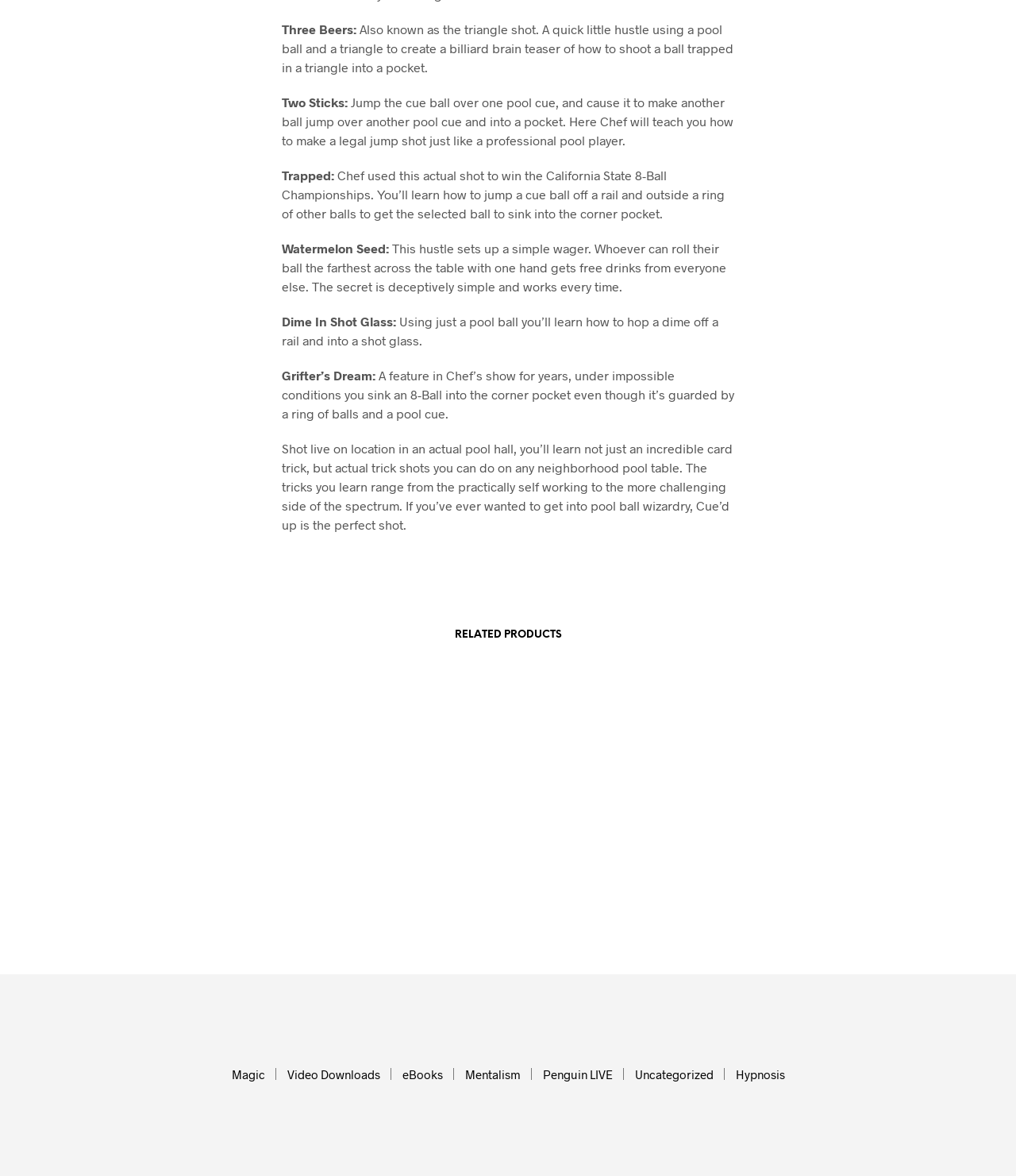Could you specify the bounding box coordinates for the clickable section to complete the following instruction: "Add 'Art Decko eBook by Simon Aronson' to cart"?

[0.17, 0.779, 0.233, 0.789]